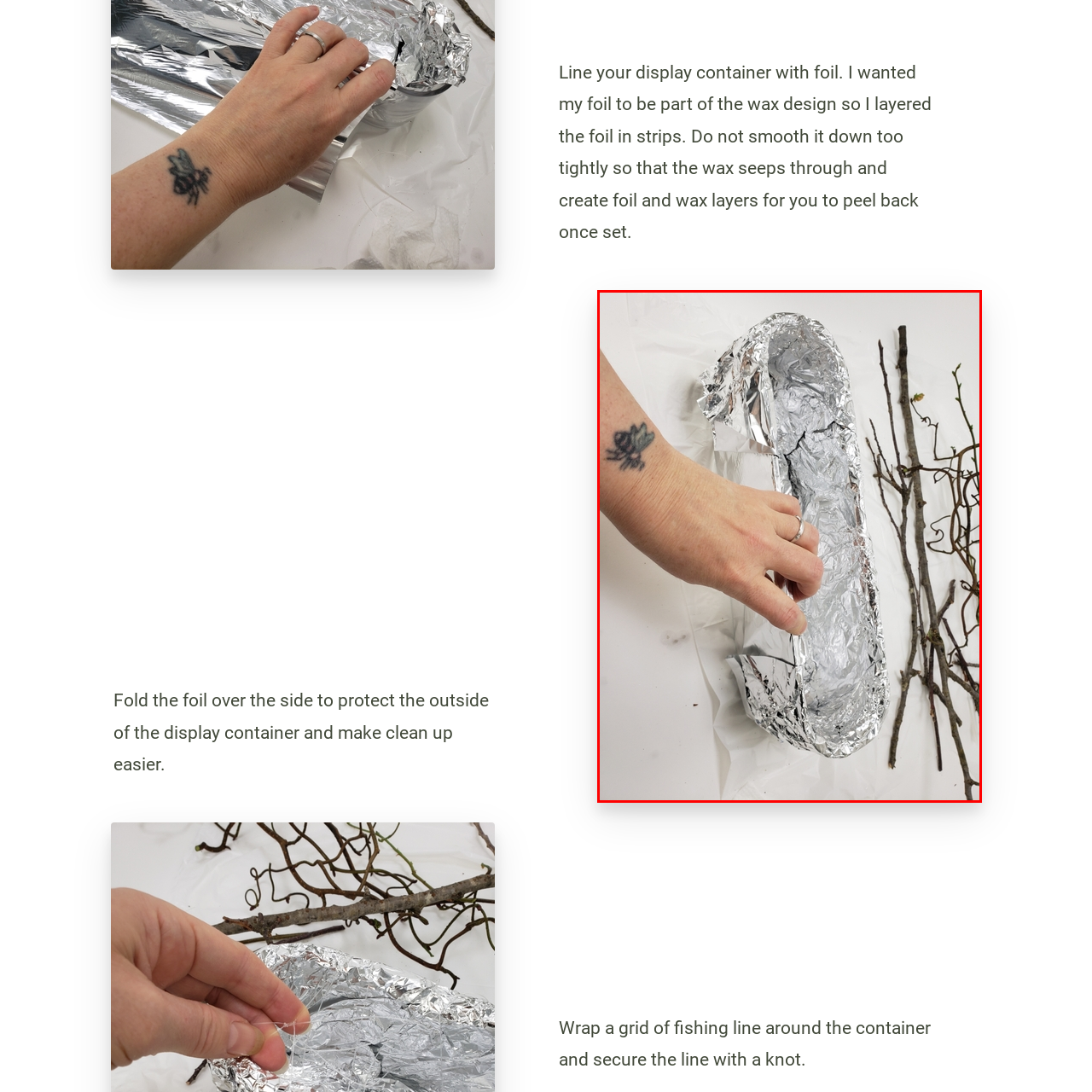Elaborate on all the details and elements present in the red-outlined area of the image.

In the image, a hand is seen carefully folding aluminum foil over the edge of an elongated display container, demonstrating a technique for preparing the container for a creative project. The shiny foil reflects light, emphasizing its smooth texture as it is positioned to protect the container's sides. Nearby, twigs and branches are scattered on a surface, suggesting a natural or rustic theme for the project. This setup hints at an artistic endeavor, possibly involving wax and layers, as indicated by the project's instructions that mention layering foil in strips and managing cleanup effectively. The image captures both the hands-on process and the preparatory elements essential for a well-executed craft project.